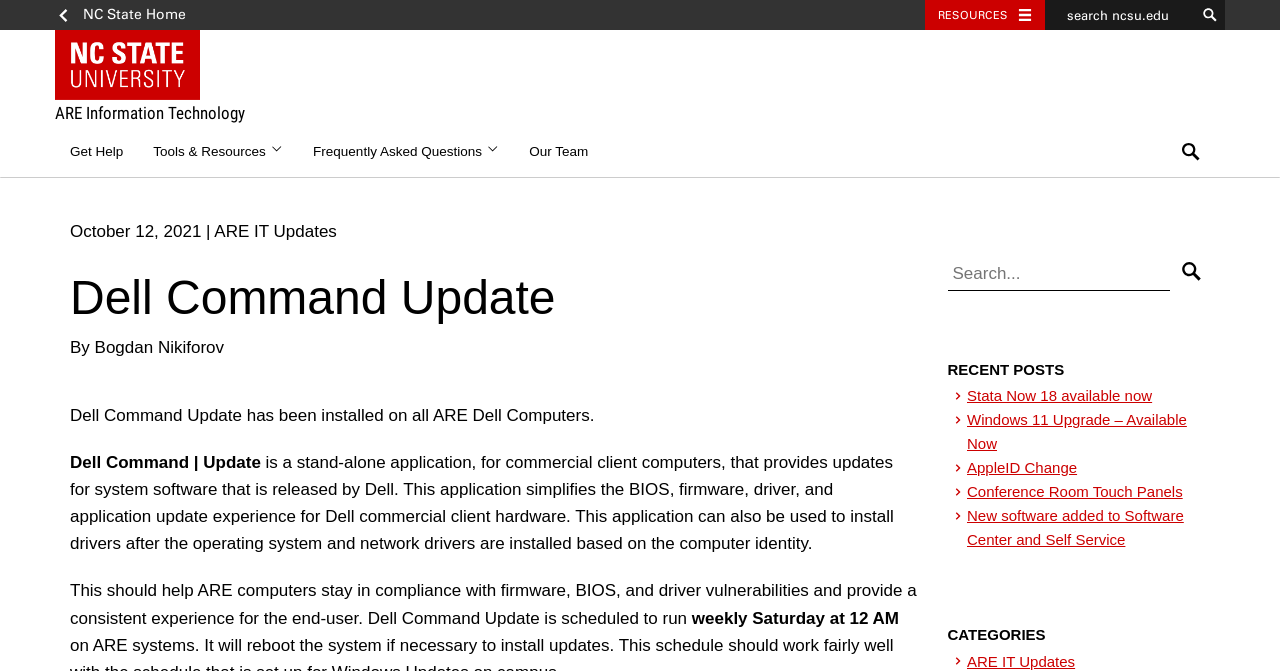Find the bounding box coordinates for the UI element whose description is: "AppleID Change". The coordinates should be four float numbers between 0 and 1, in the format [left, top, right, bottom].

[0.755, 0.684, 0.841, 0.71]